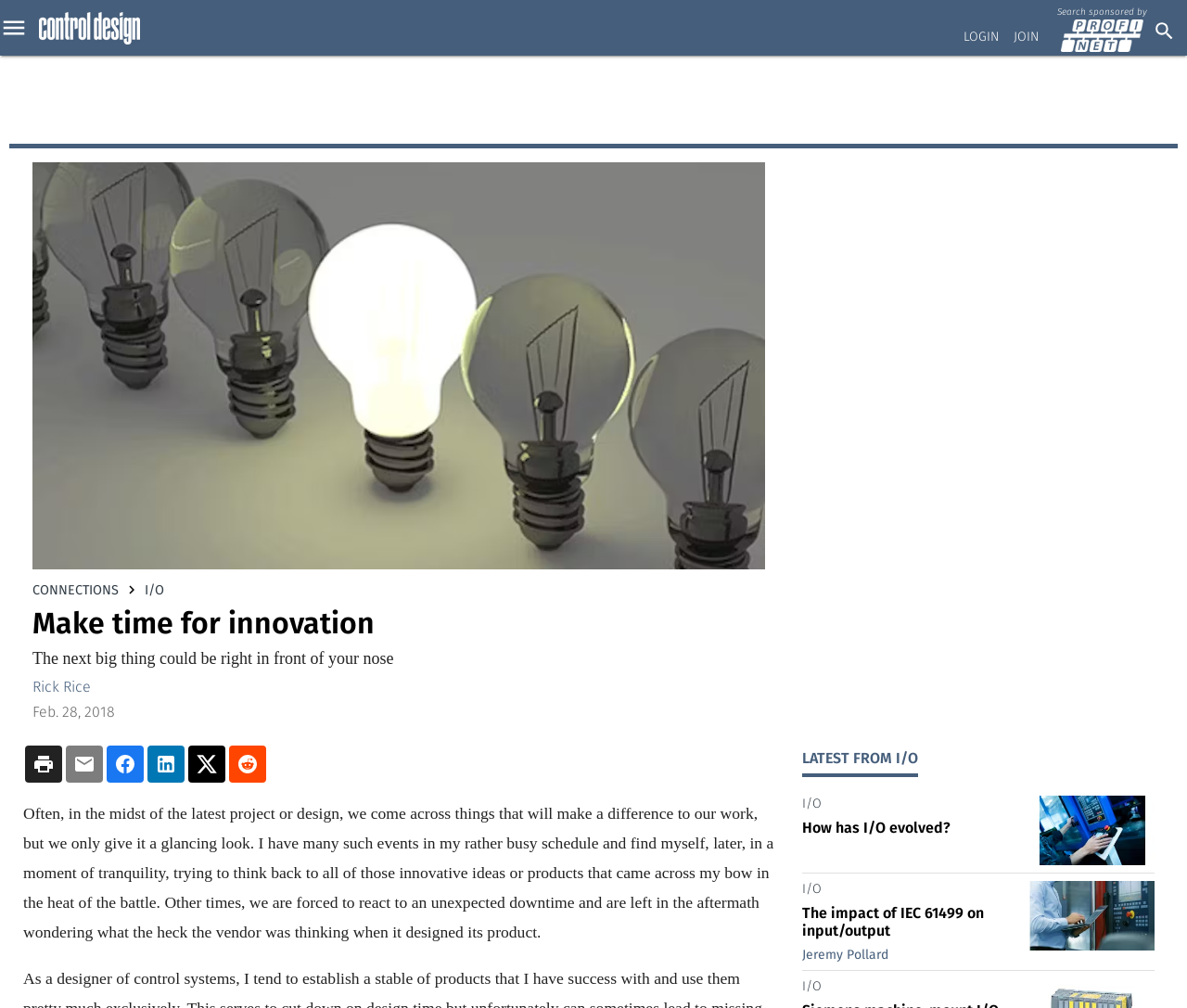Please locate the bounding box coordinates for the element that should be clicked to achieve the following instruction: "Learn about 'How has I/O evolved?'". Ensure the coordinates are given as four float numbers between 0 and 1, i.e., [left, top, right, bottom].

[0.676, 0.812, 0.859, 0.83]